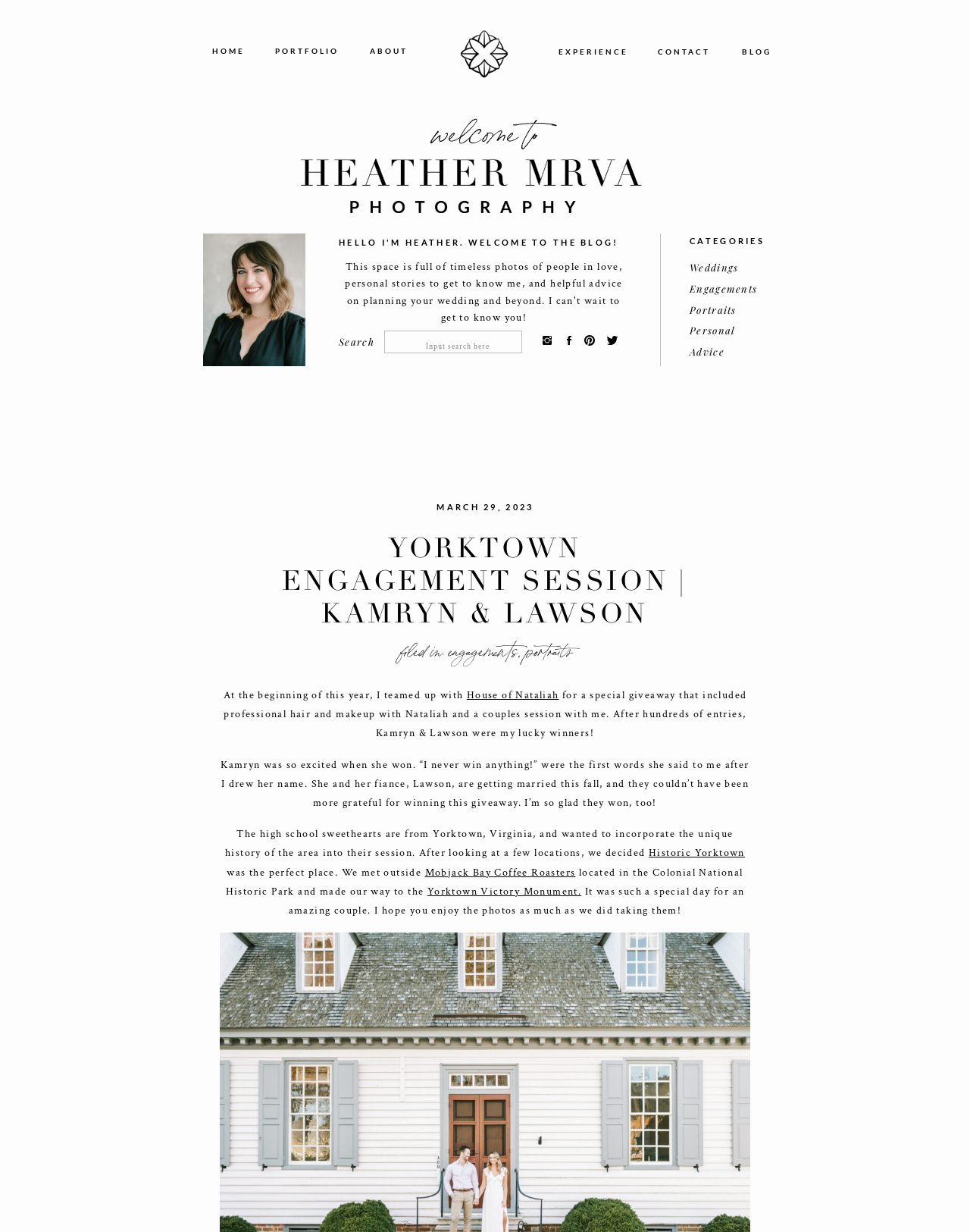What is the name of the coffee roasters mentioned in the blog post?
Provide an in-depth and detailed explanation in response to the question.

The blog post mentions Mobjack Bay Coffee Roasters as the location where the photo session started, which is evident from the text 'We met outside Mobjack Bay Coffee Roasters located in the Colonial National Historic Park'.